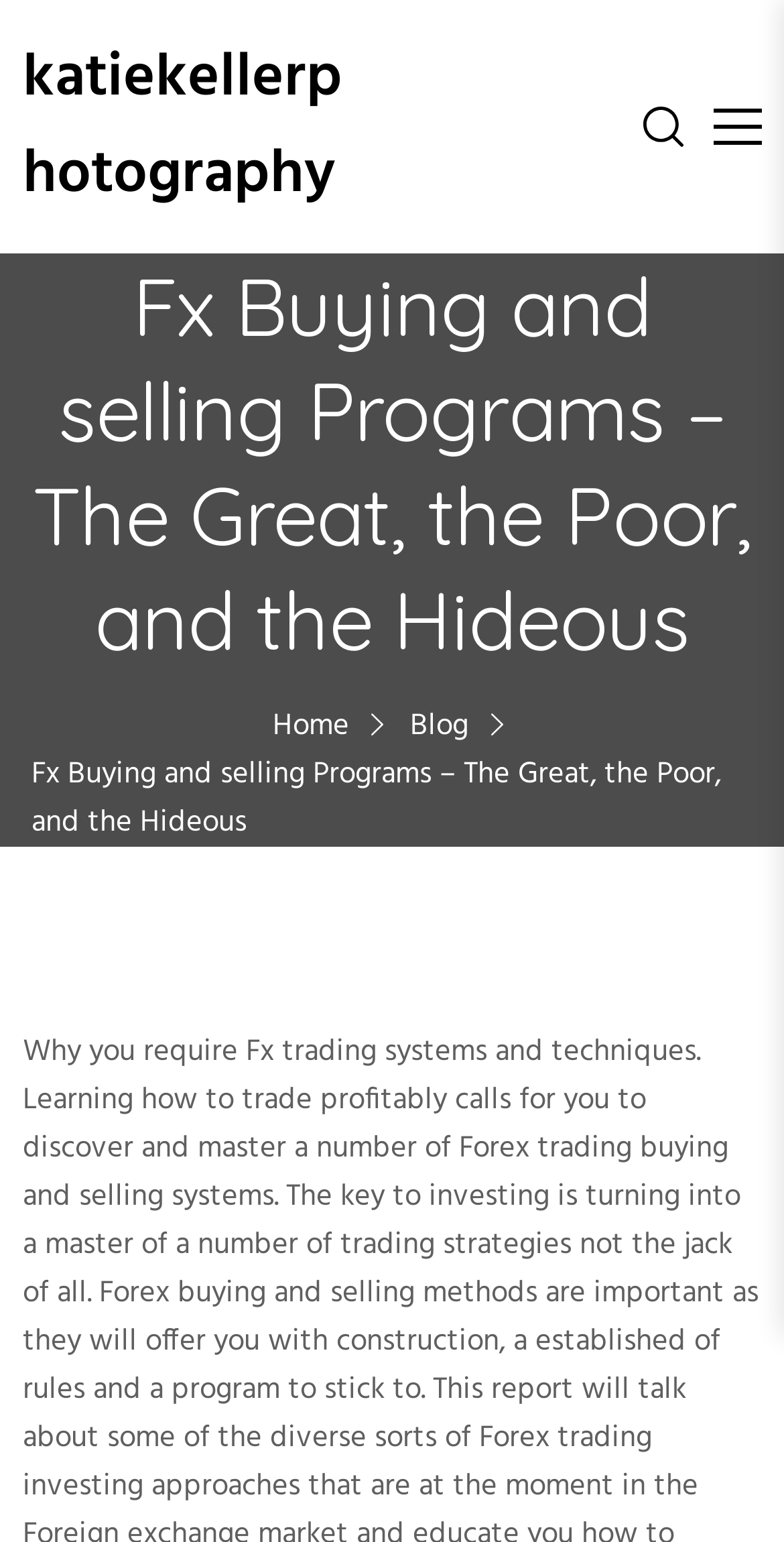How many images are in the top section of the webpage?
Based on the screenshot, provide a one-word or short-phrase response.

1